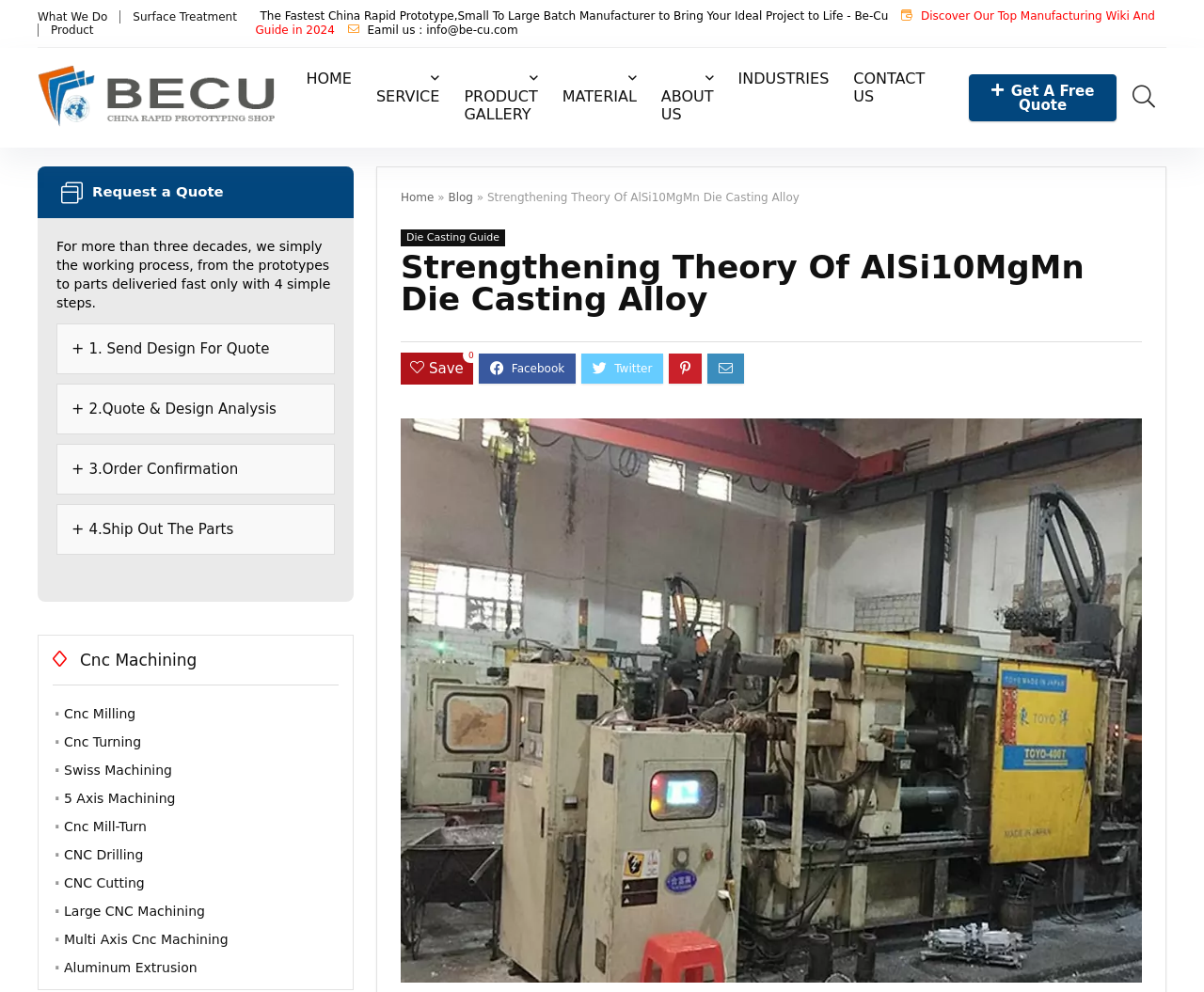Please give a one-word or short phrase response to the following question: 
What is the purpose of the 'Get A Free Quote' button?

To request a quote